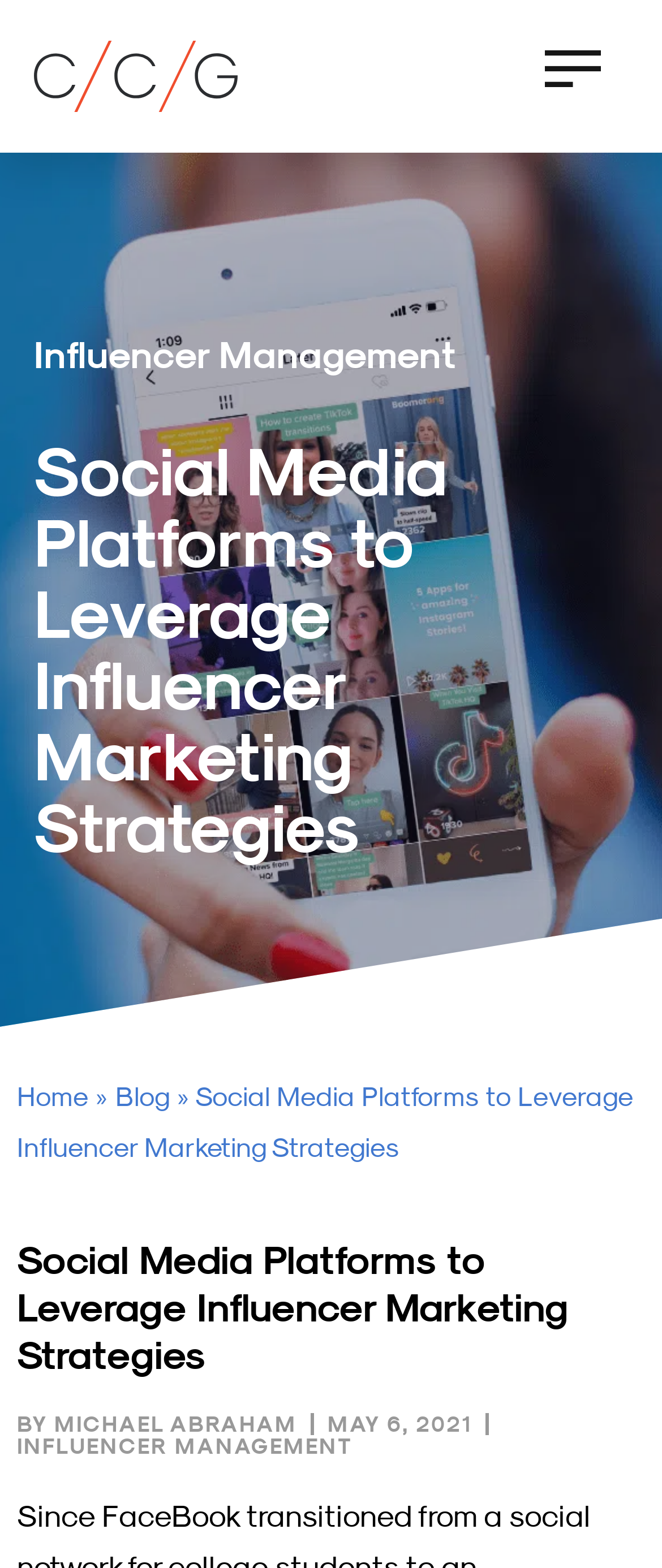Use a single word or phrase to answer the following:
What is the name of the marketing agency?

C/C/G